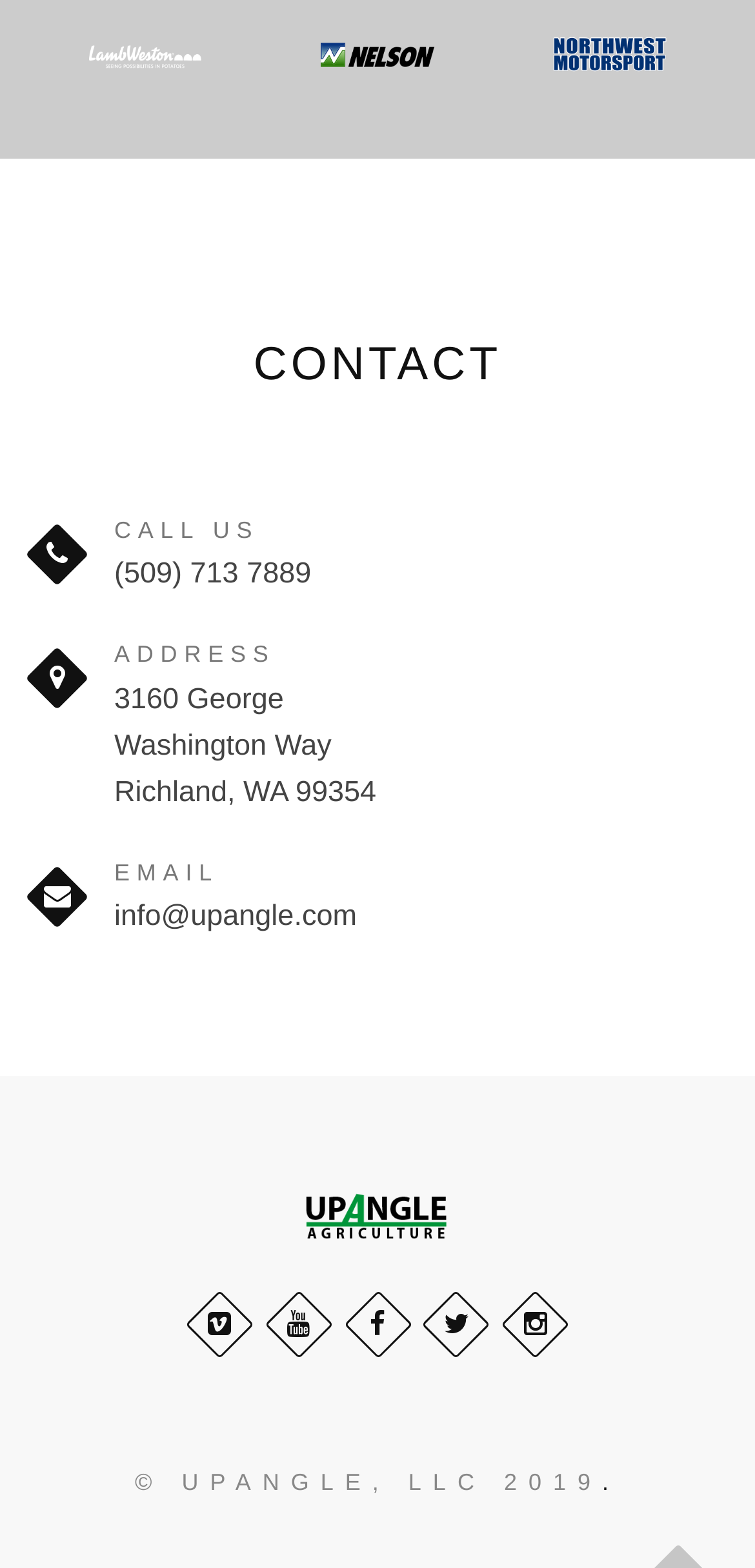Please identify the bounding box coordinates of the clickable element to fulfill the following instruction: "click the copyright information". The coordinates should be four float numbers between 0 and 1, i.e., [left, top, right, bottom].

[0.179, 0.937, 0.797, 0.954]